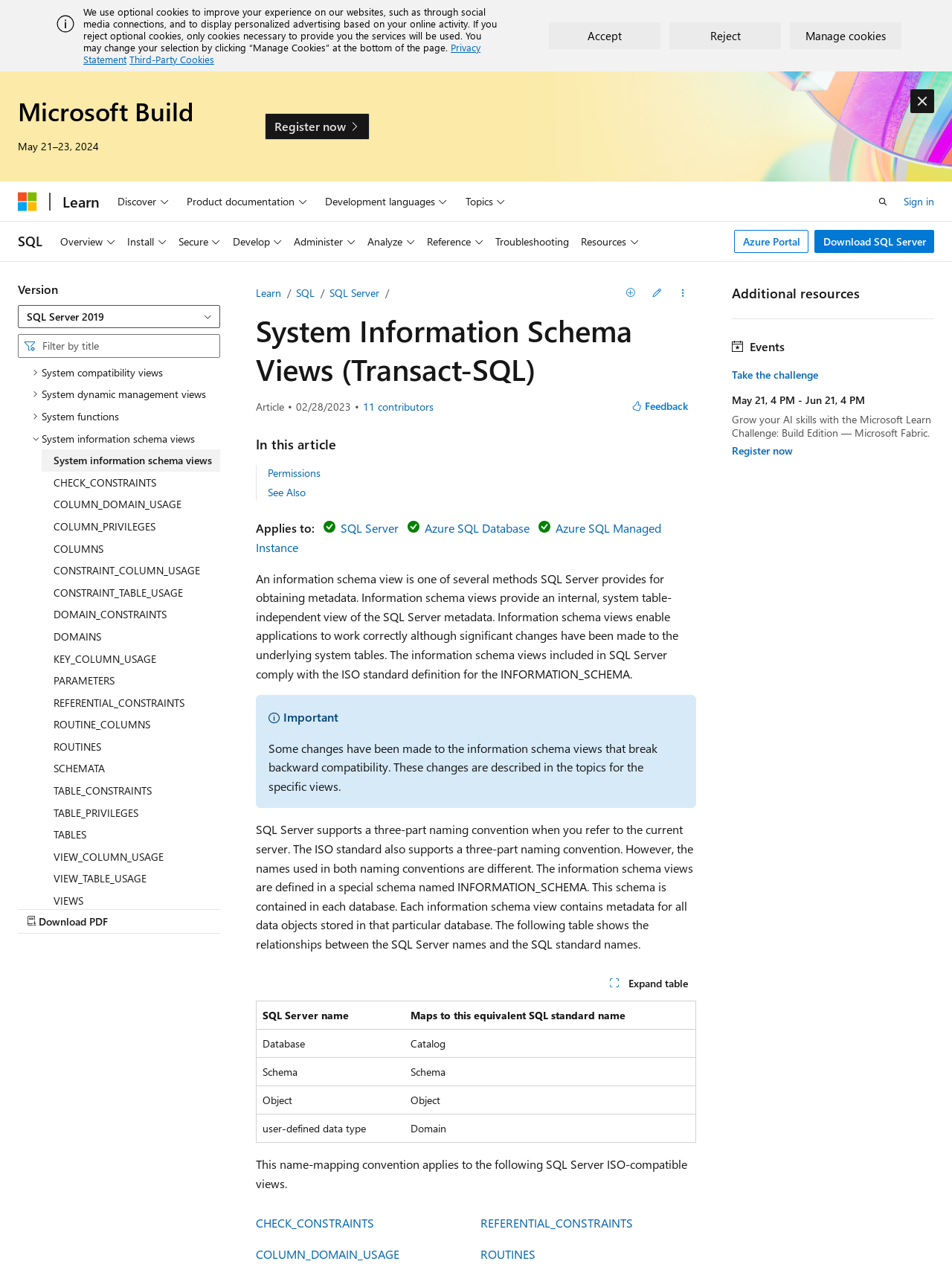Respond to the question below with a single word or phrase:
How many tree items are there in the 'System information schema views'?

15